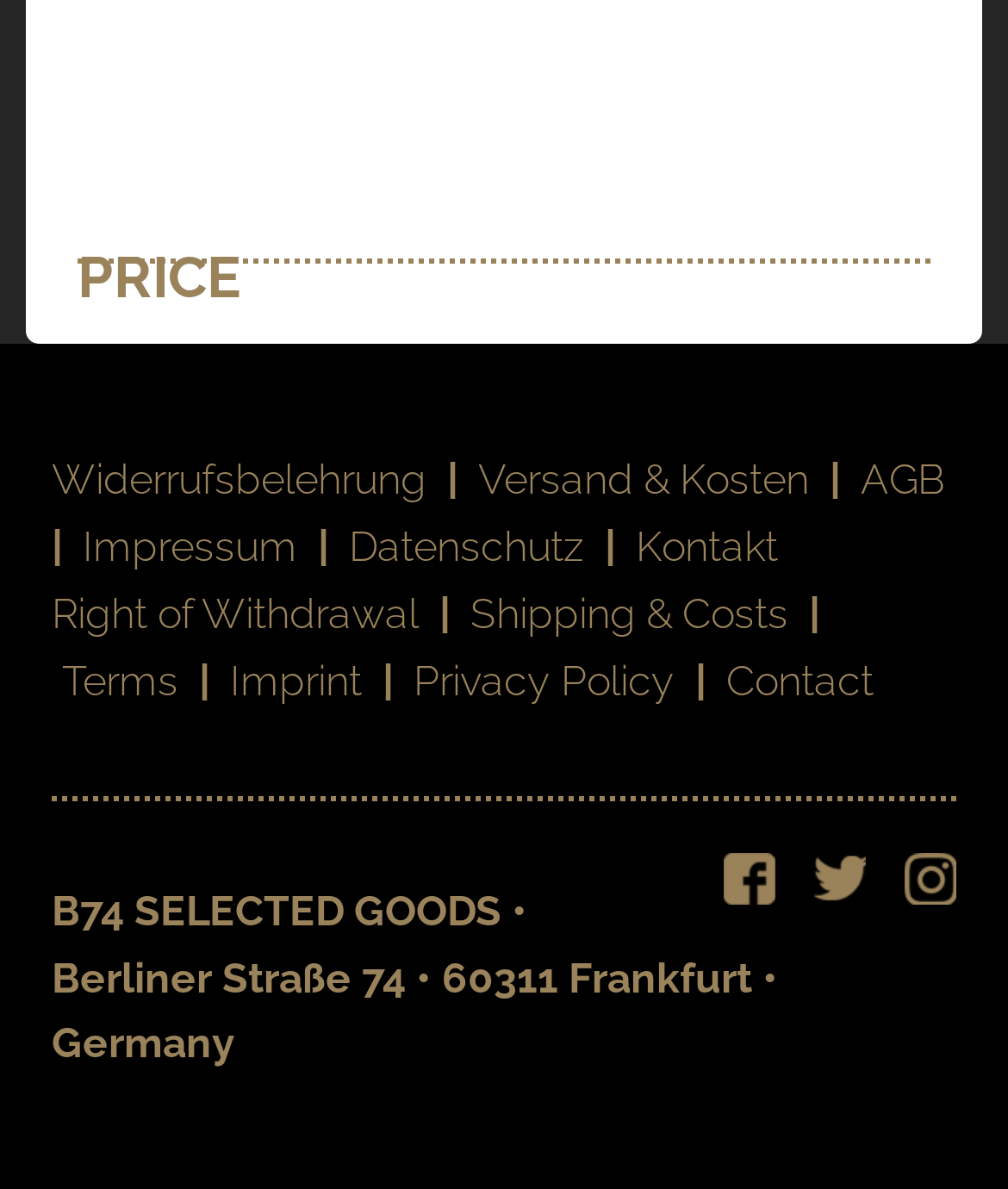Provide the bounding box coordinates for the area that should be clicked to complete the instruction: "Contact us".

[0.721, 0.552, 0.867, 0.593]